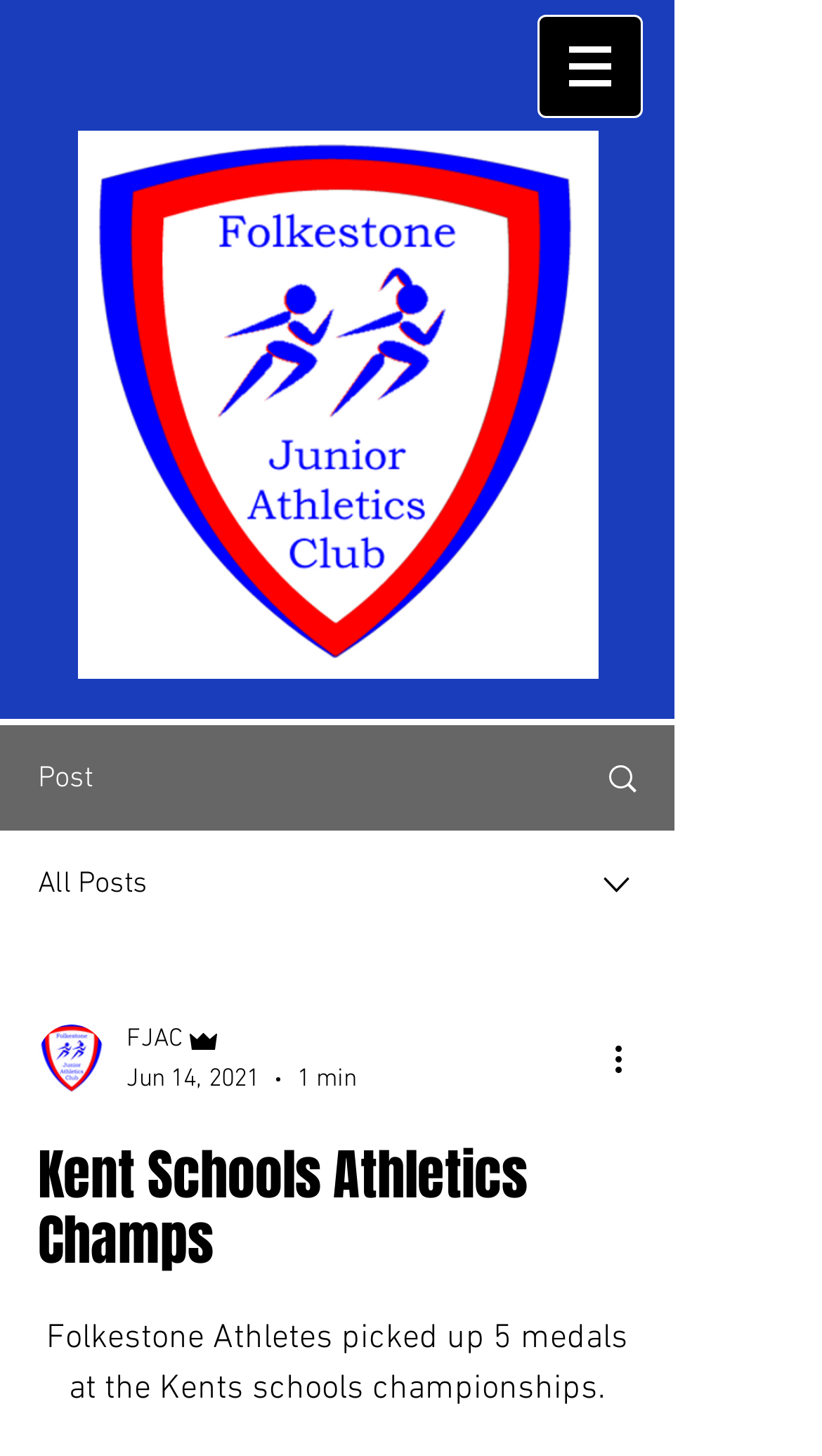Answer with a single word or phrase: 
How long does it take to read the post?

1 min